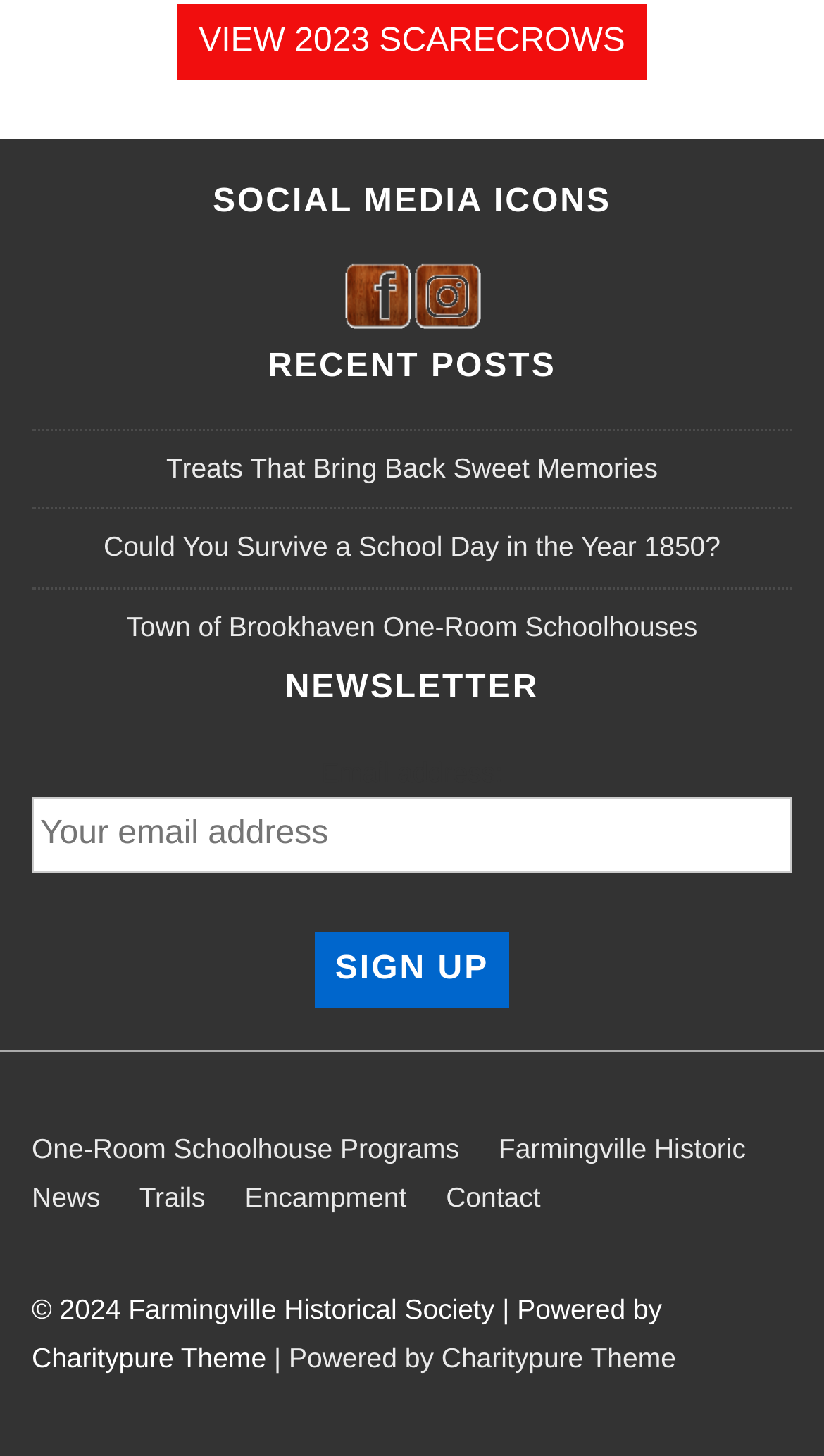Show the bounding box coordinates of the region that should be clicked to follow the instruction: "Read recent post about sweet memories."

[0.202, 0.31, 0.798, 0.332]